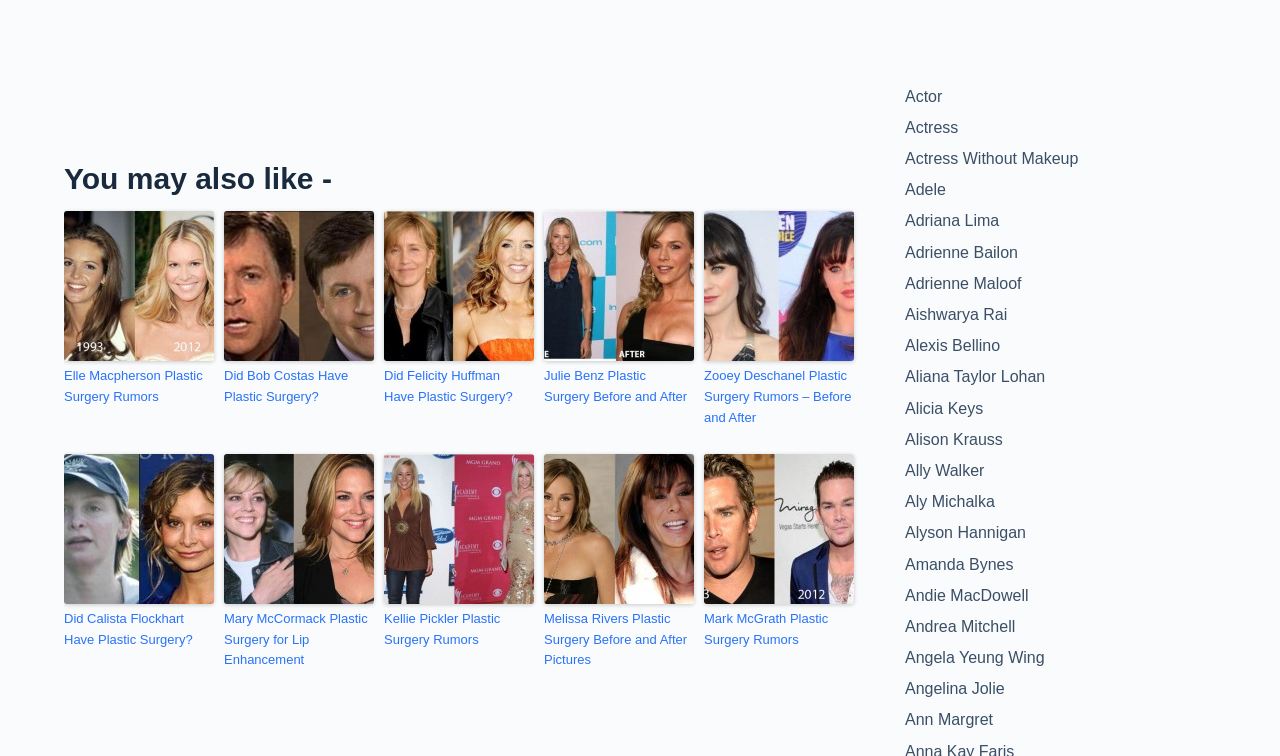What is the purpose of the 'You may also like' section?
Can you offer a detailed and complete answer to this question?

The 'You may also like' section is a common feature on webpages that suggests related content to users. In this case, the section contains links to other plastic surgery-related topics, indicating that its purpose is to suggest related content to users who are interested in plastic surgery.